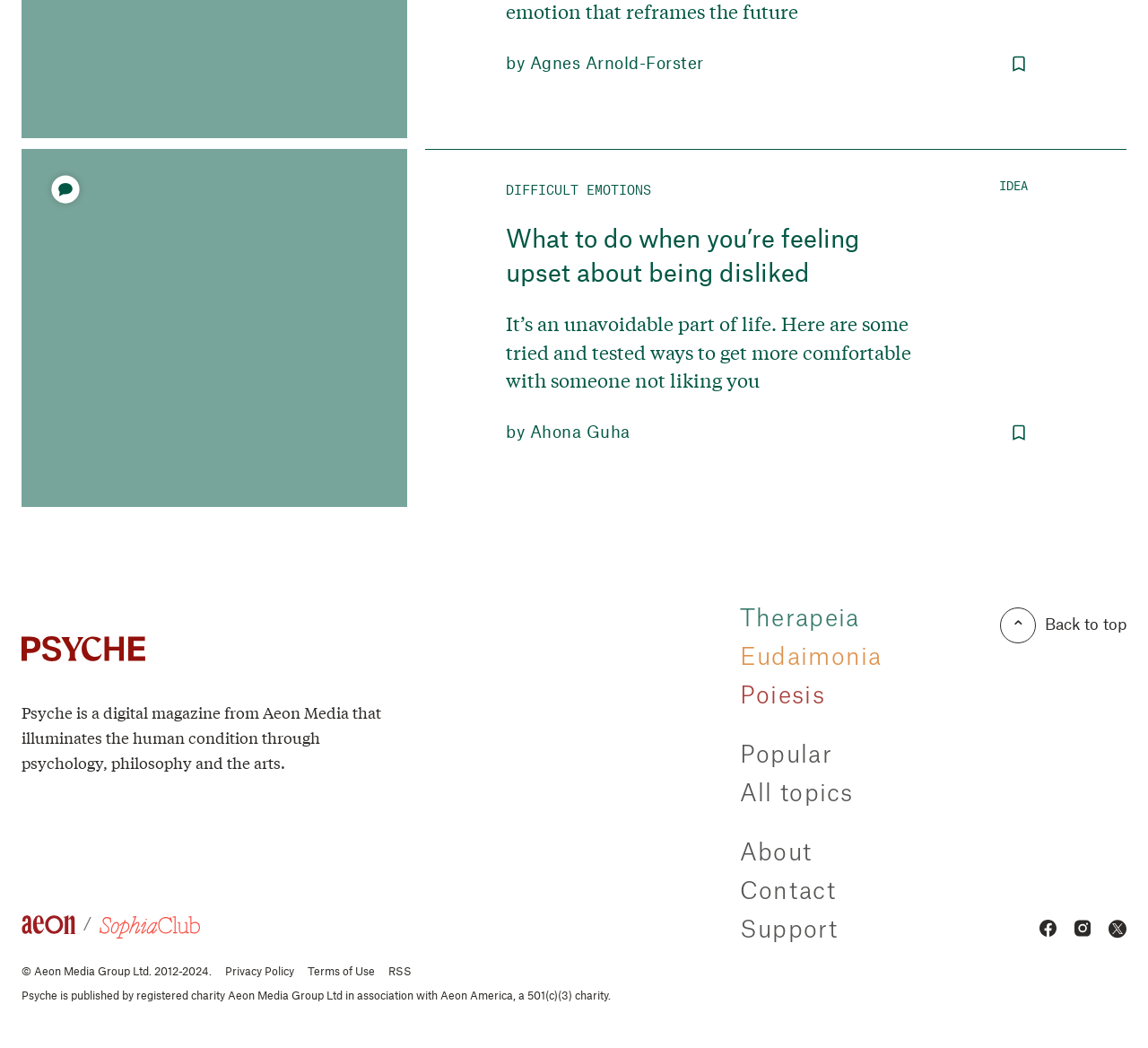Based on the element description, predict the bounding box coordinates (top-left x, top-left y, bottom-right x, bottom-right y) for the UI element in the screenshot: Aeon Media

[0.229, 0.668, 0.304, 0.69]